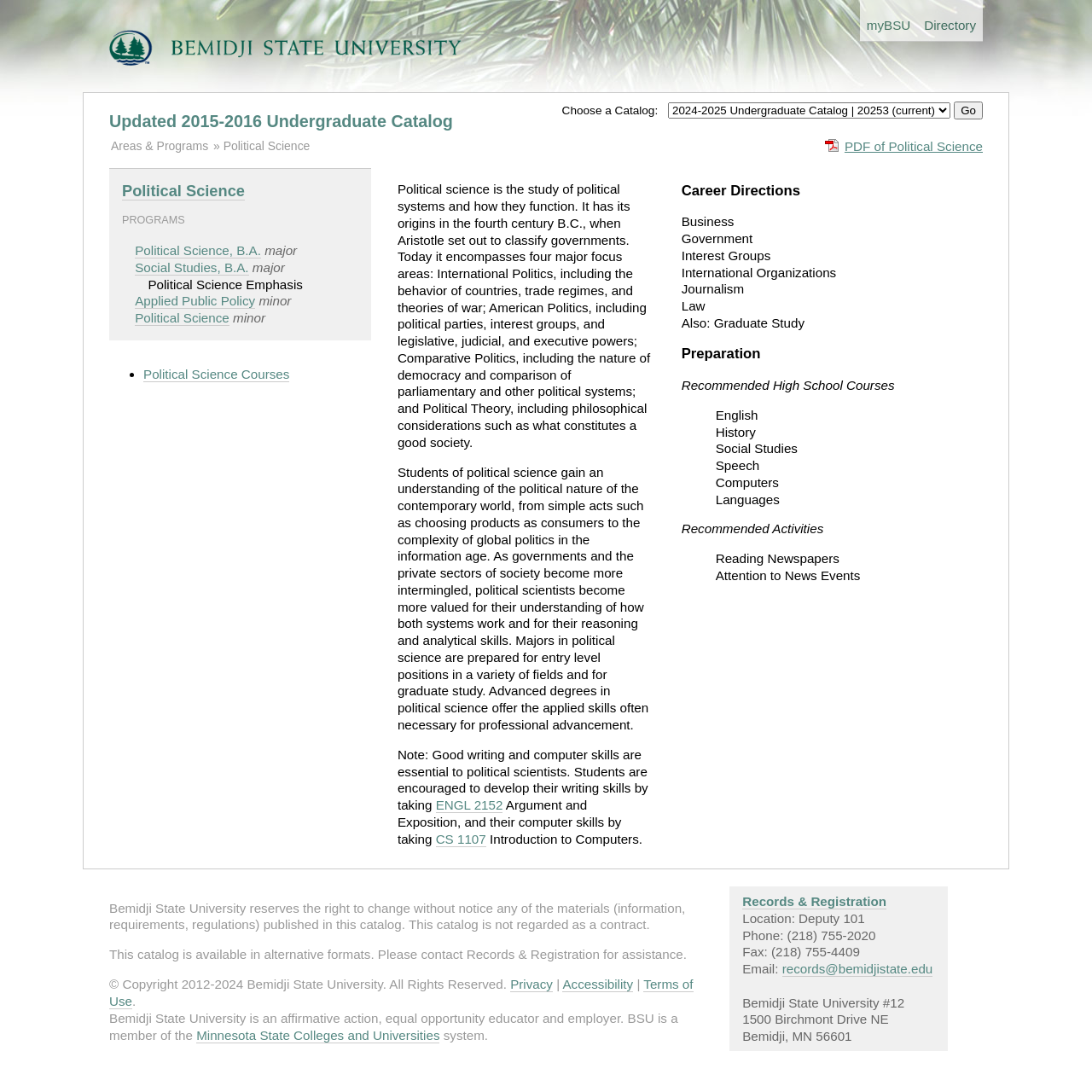Given the webpage screenshot and the description, determine the bounding box coordinates (top-left x, top-left y, bottom-right x, bottom-right y) that define the location of the UI element matching this description: Privacy

[0.467, 0.895, 0.506, 0.909]